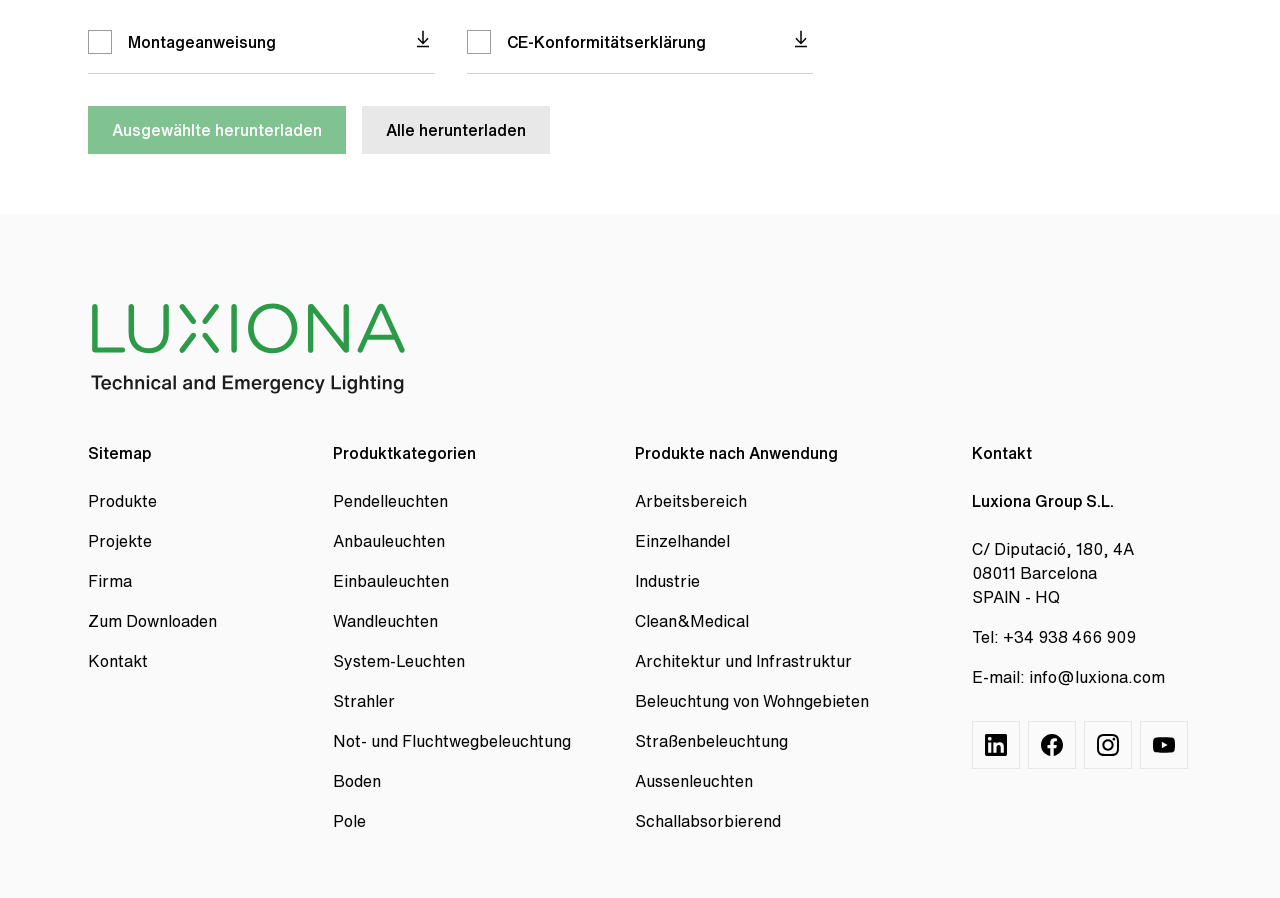Locate the bounding box coordinates of the element I should click to achieve the following instruction: "Download selected files".

[0.069, 0.118, 0.27, 0.172]